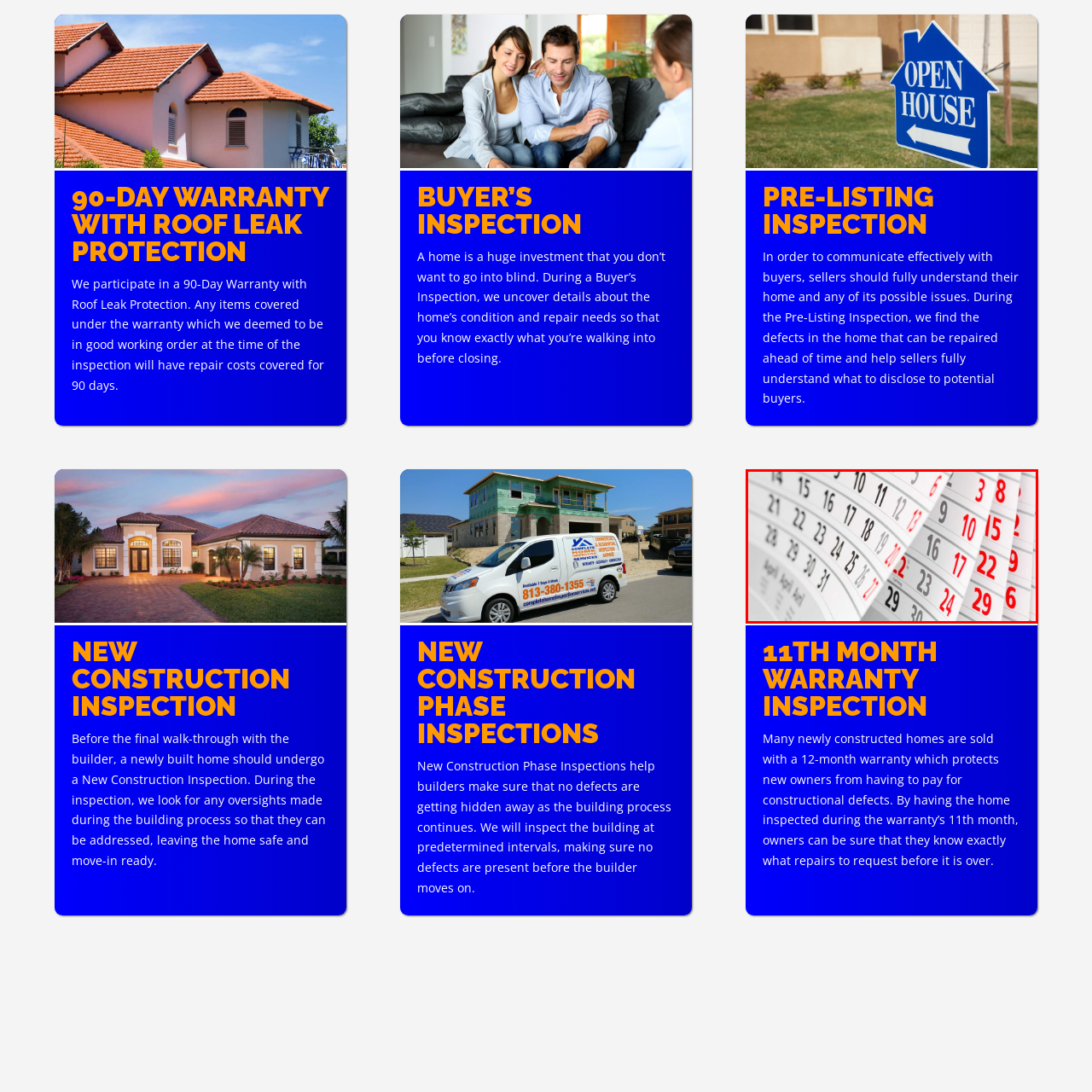What is the benefit of conducting the 11th Month Warranty Inspection?
Inspect the image within the red bounding box and answer concisely using one word or a short phrase.

Request necessary repairs